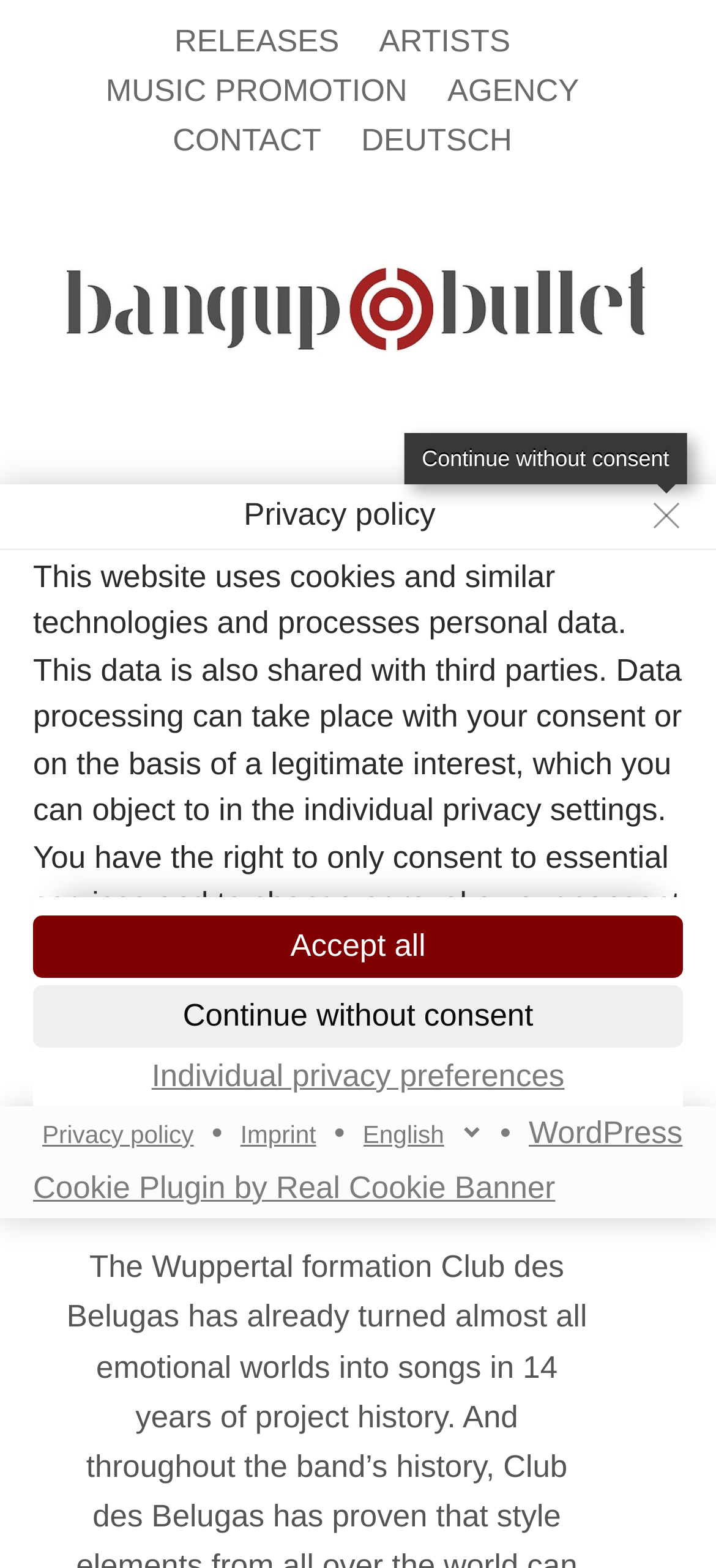Reply to the question with a single word or phrase:
How many menu items are there?

7